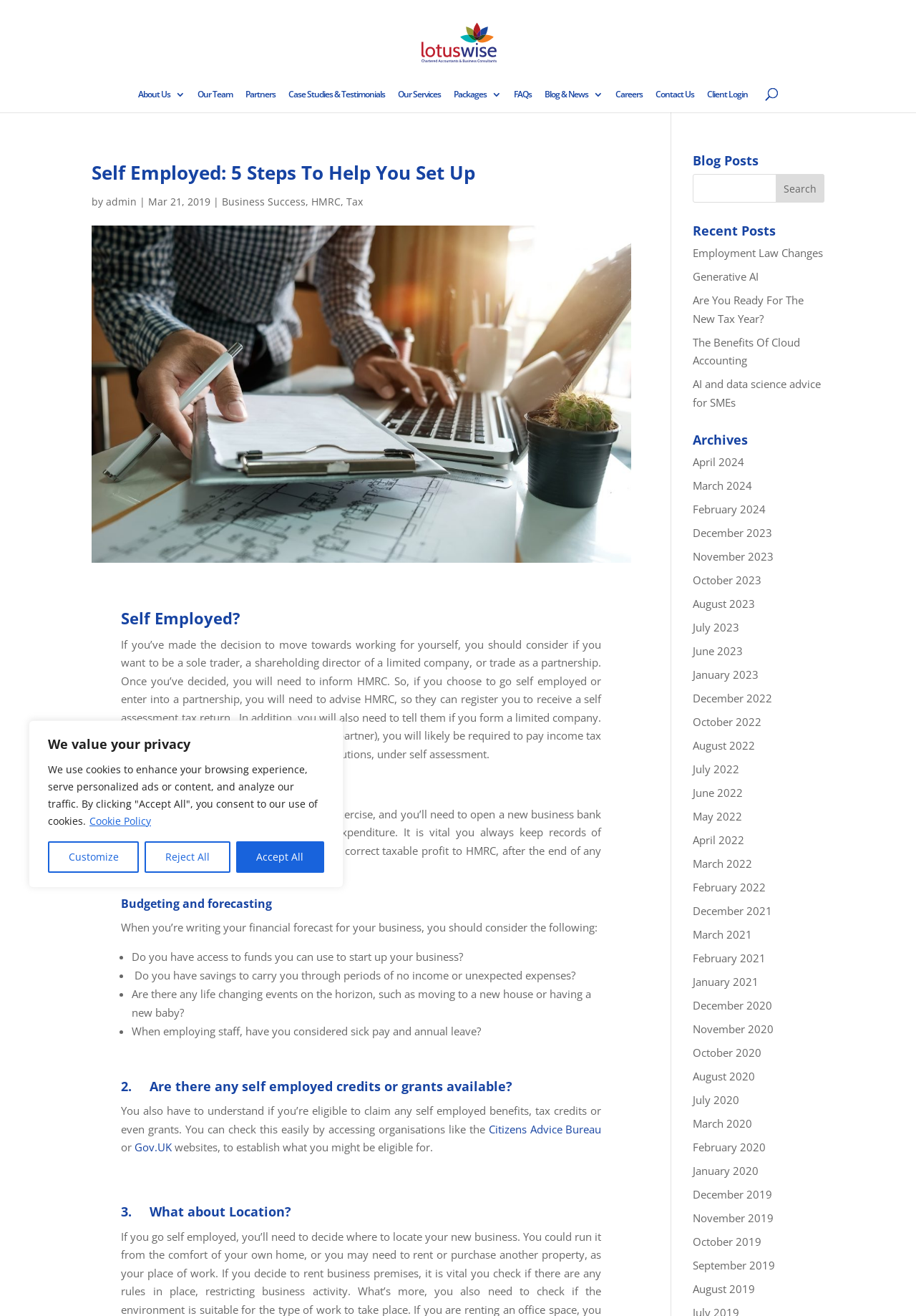Please provide a comprehensive response to the question below by analyzing the image: 
What is the topic of the webpage?

Based on the webpage content, it appears to be providing guidance and information on setting up as self-employed, including steps to take, tax implications, and other considerations.